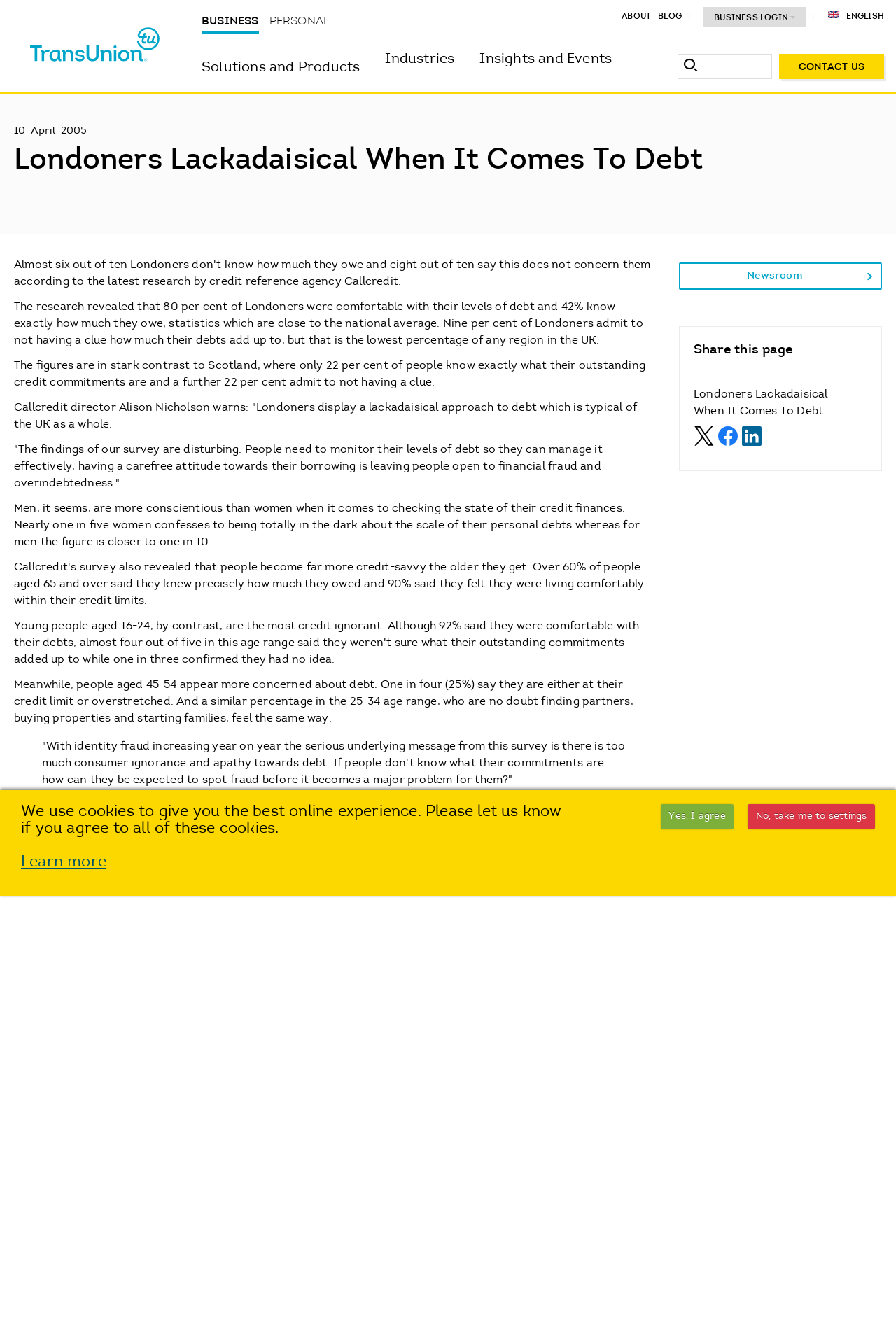What is the year mentioned in the copyright information at the bottom of the webpage?
From the screenshot, supply a one-word or short-phrase answer.

2024